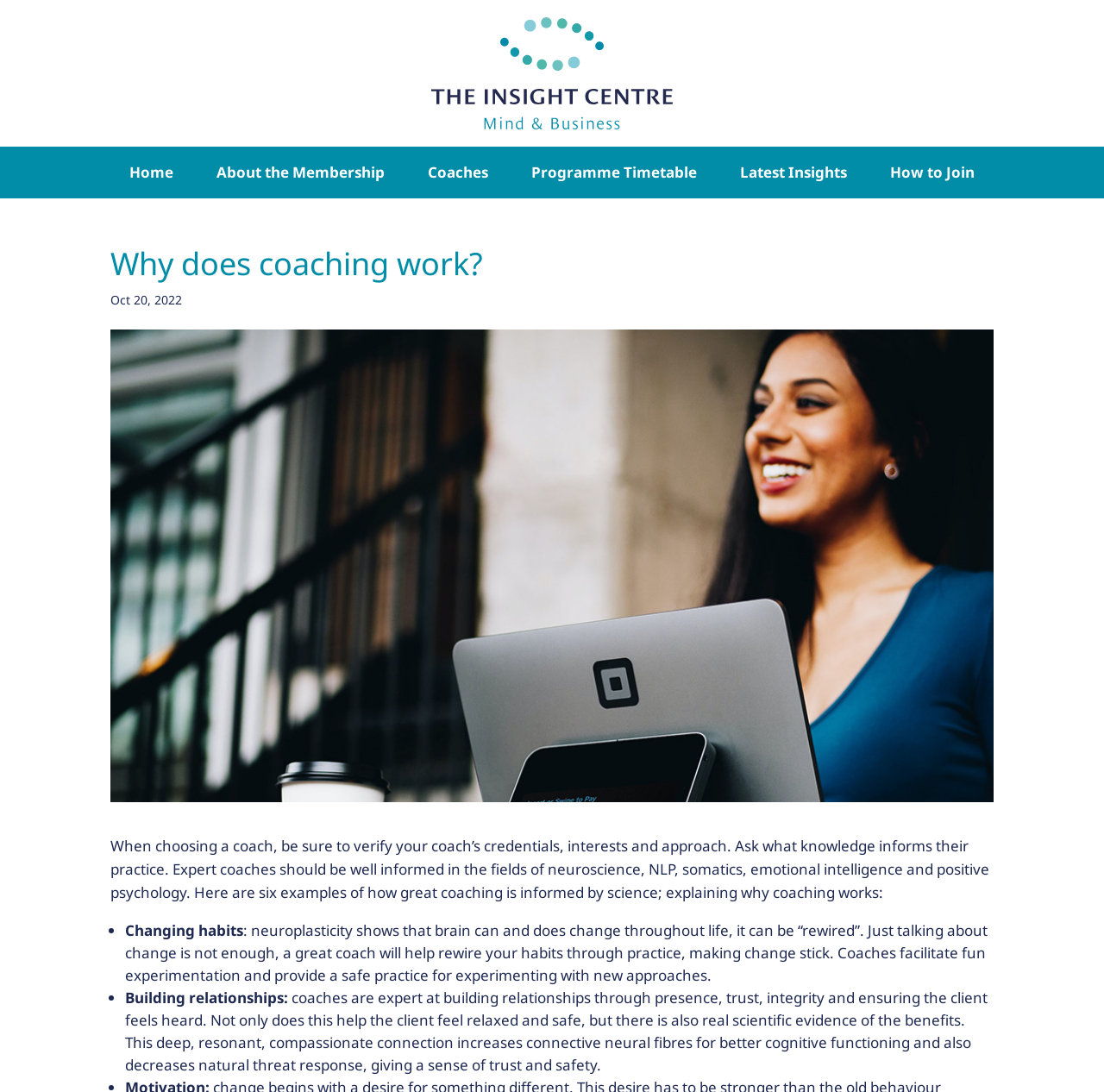Please find and provide the title of the webpage.

Why does coaching work?